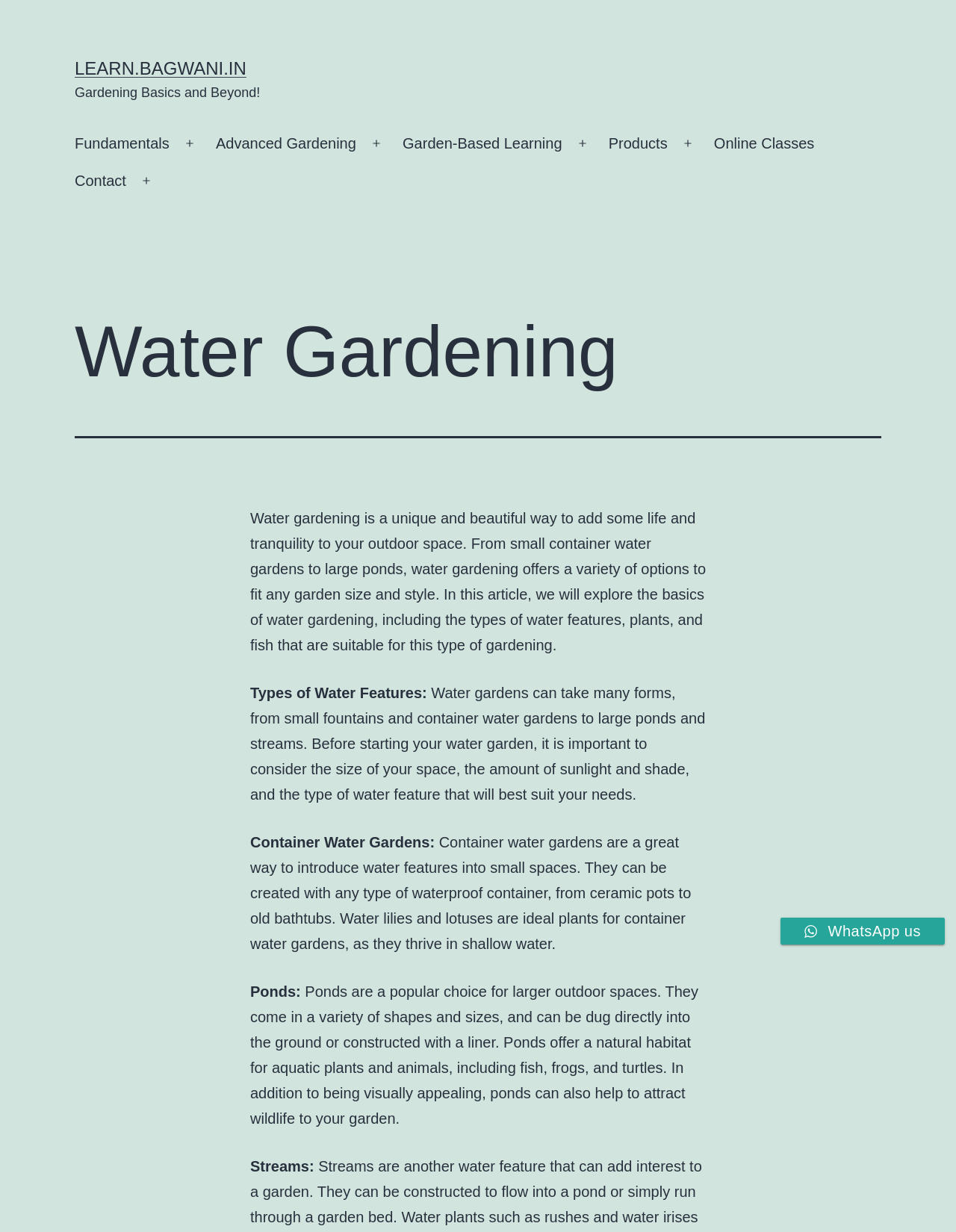Please specify the bounding box coordinates of the clickable region to carry out the following instruction: "Click on 'Fundamentals'". The coordinates should be four float numbers between 0 and 1, in the format [left, top, right, bottom].

[0.068, 0.101, 0.187, 0.132]